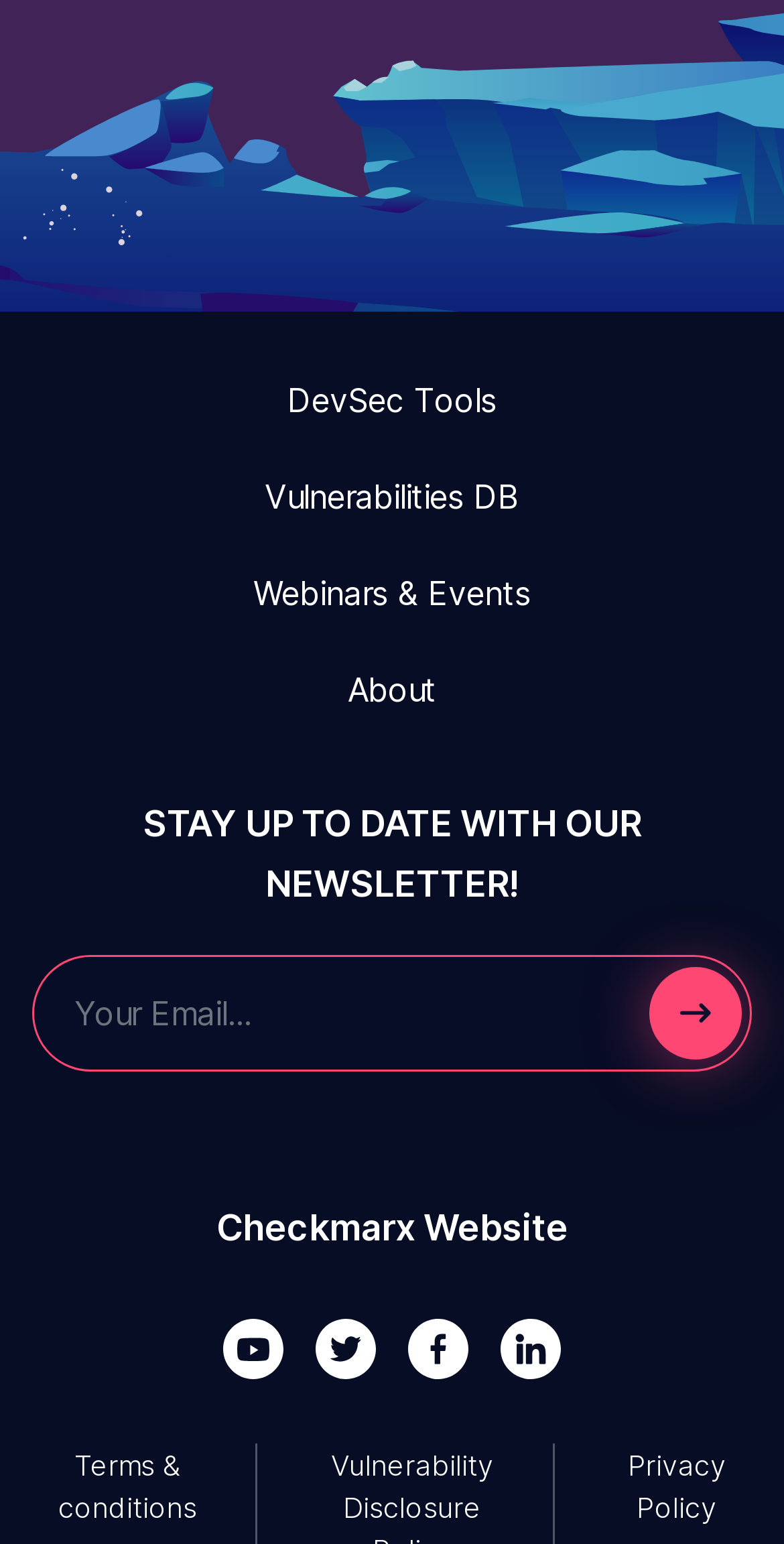Find the bounding box coordinates of the clickable region needed to perform the following instruction: "Submit the form". The coordinates should be provided as four float numbers between 0 and 1, i.e., [left, top, right, bottom].

[0.828, 0.627, 0.946, 0.687]